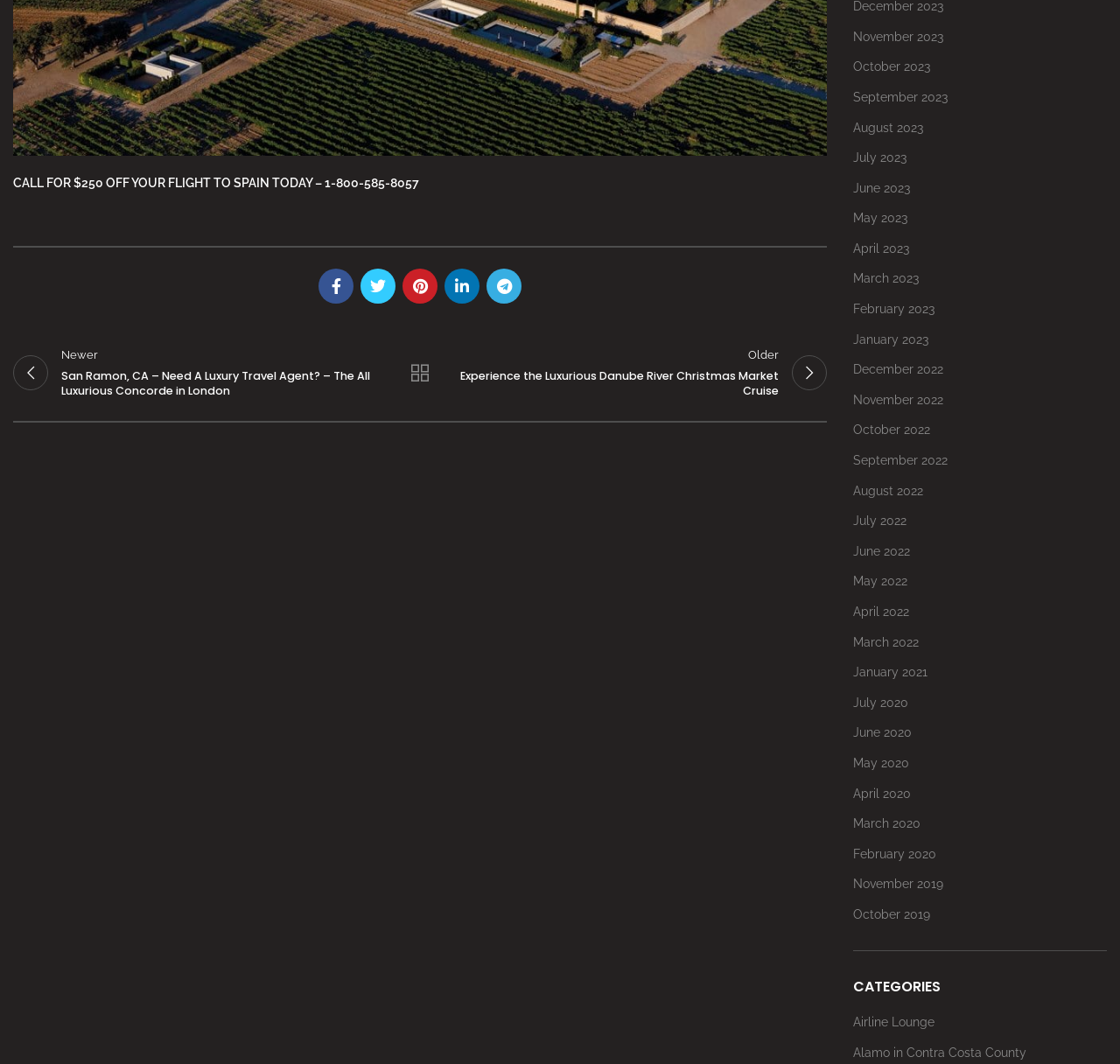Pinpoint the bounding box coordinates of the area that should be clicked to complete the following instruction: "View posts from November 2023". The coordinates must be given as four float numbers between 0 and 1, i.e., [left, top, right, bottom].

[0.762, 0.028, 0.842, 0.041]